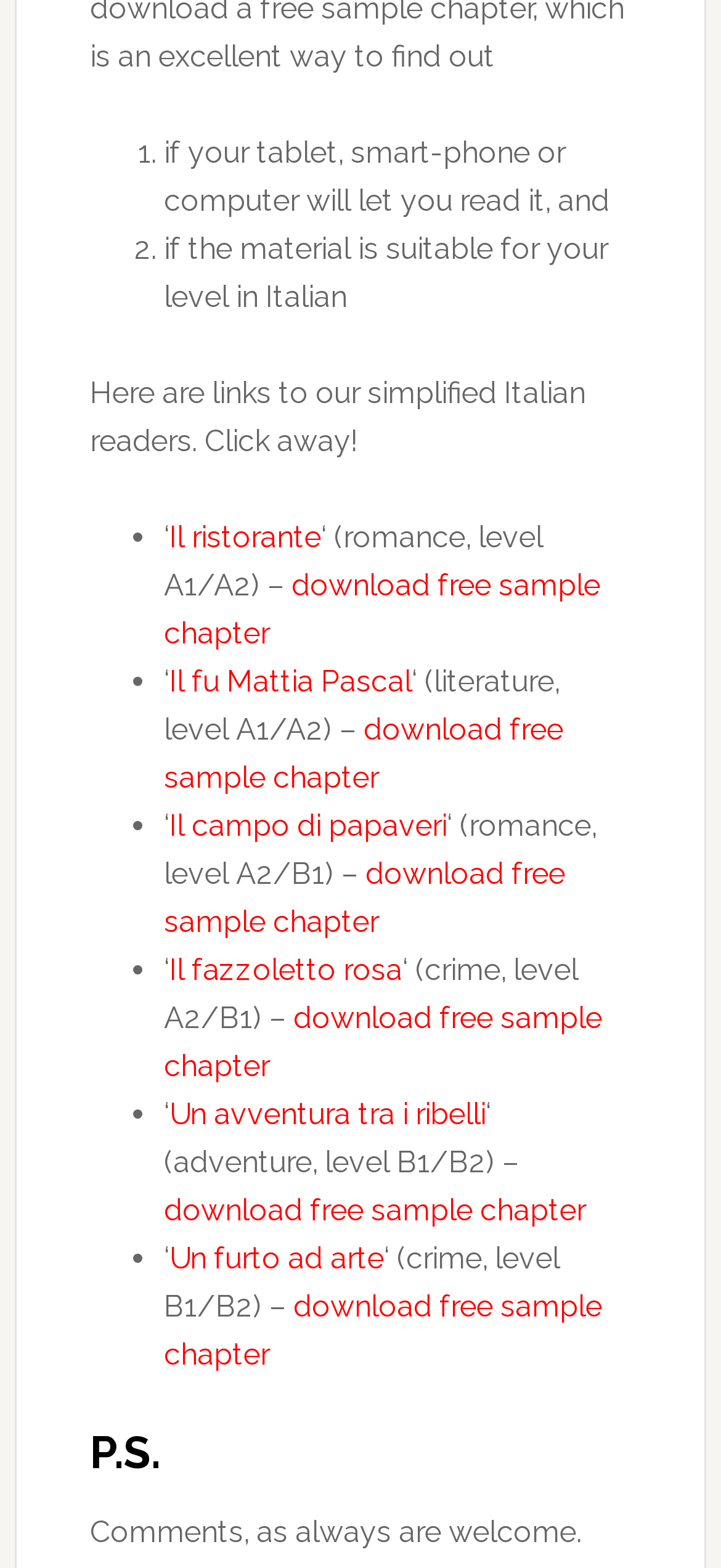Using the webpage screenshot, find the UI element described by download free sample chapter. Provide the bounding box coordinates in the format (top-left x, top-left y, bottom-right x, bottom-right y), ensuring all values are floating point numbers between 0 and 1.

[0.228, 0.361, 0.833, 0.415]